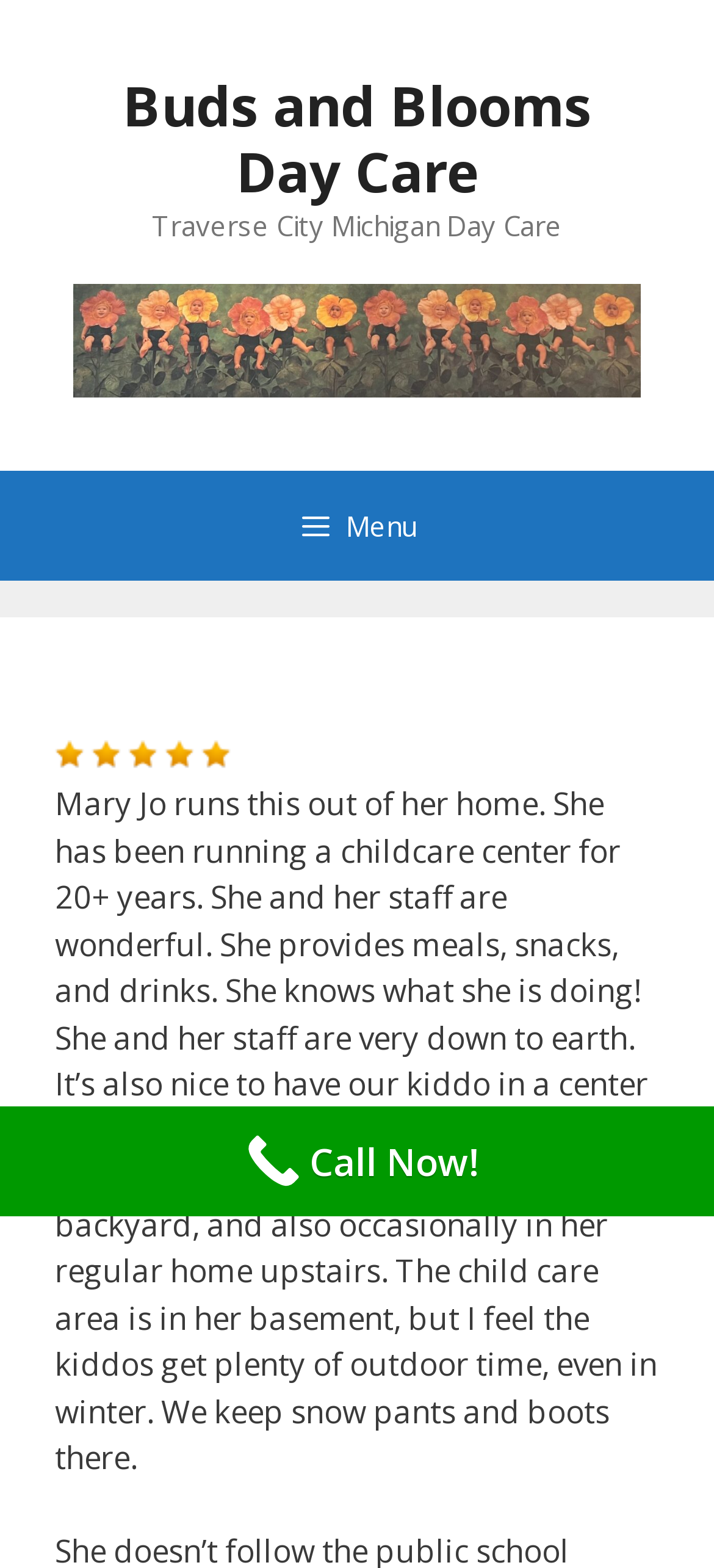How many years of experience does Mary Jo have?
Using the image, provide a concise answer in one word or a short phrase.

20+ years